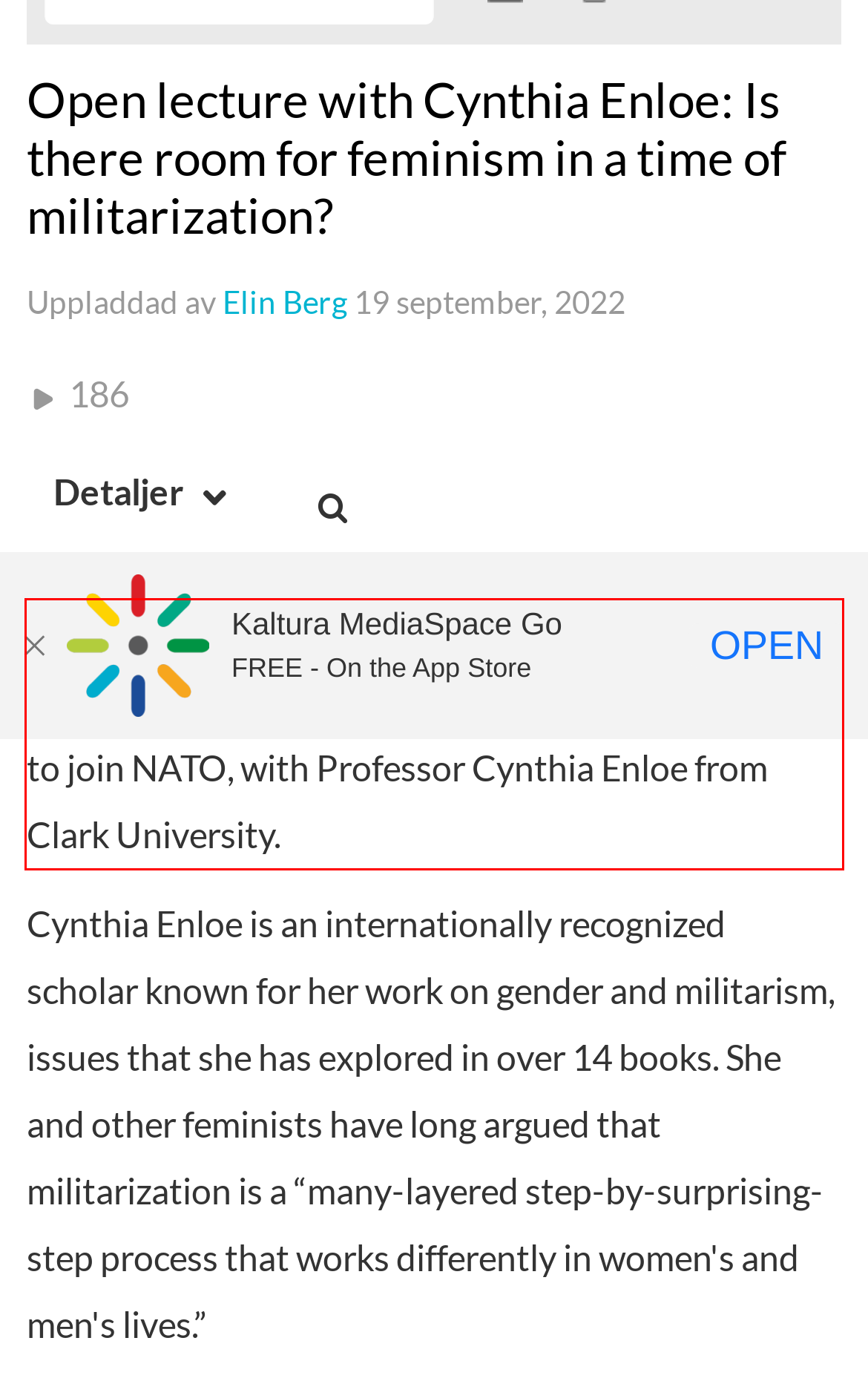Examine the screenshot of the webpage, locate the red bounding box, and perform OCR to extract the text contained within it.

Welcome to an open lecture on feminism in relation to current events in Ukraine, but also Sweden’s move to join NATO, with Professor Cynthia Enloe from Clark University.